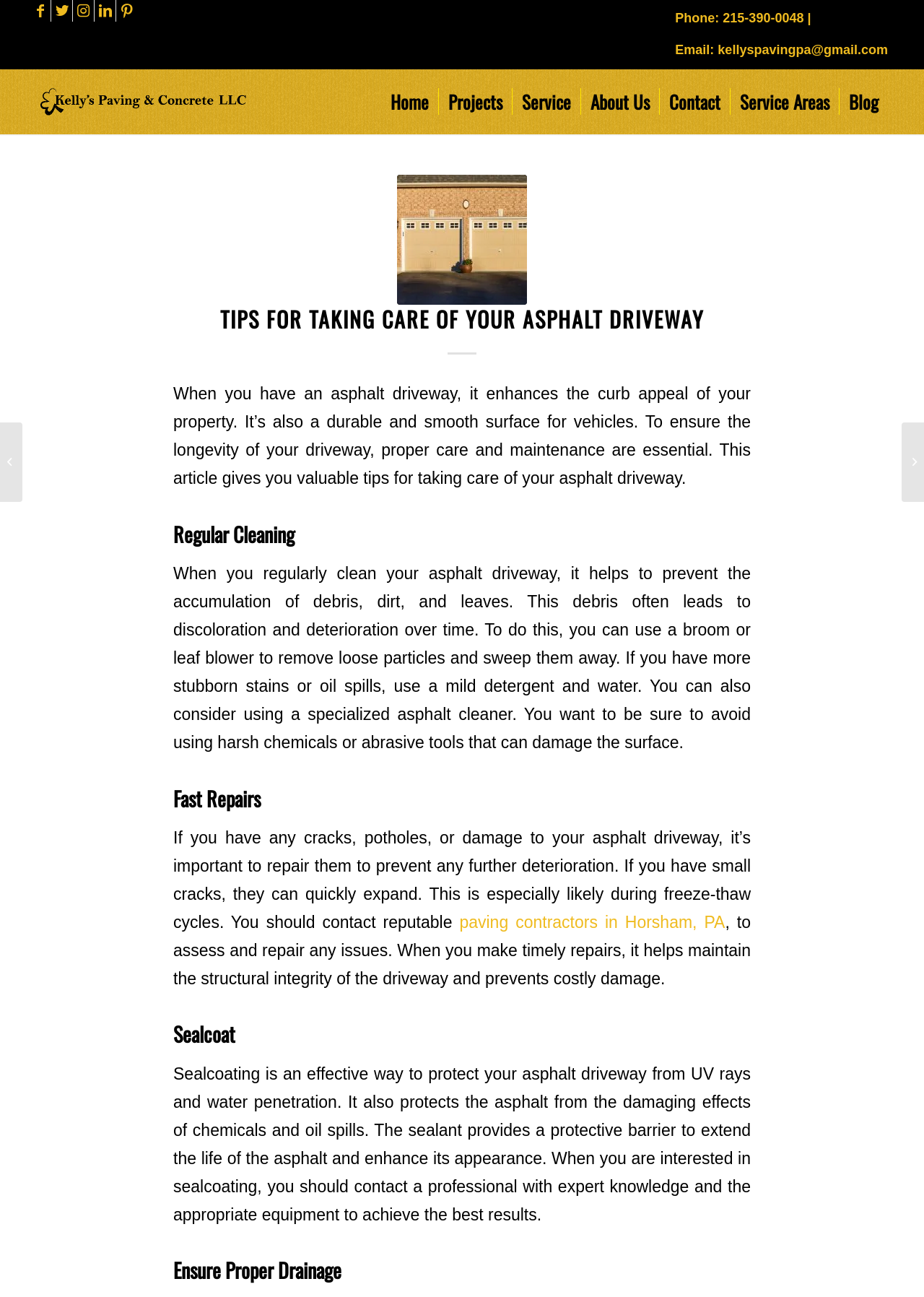Please determine the bounding box coordinates, formatted as (top-left x, top-left y, bottom-right x, bottom-right y), with all values as floating point numbers between 0 and 1. Identify the bounding box of the region described as: paving contractors in Horsham, PA

[0.497, 0.704, 0.785, 0.718]